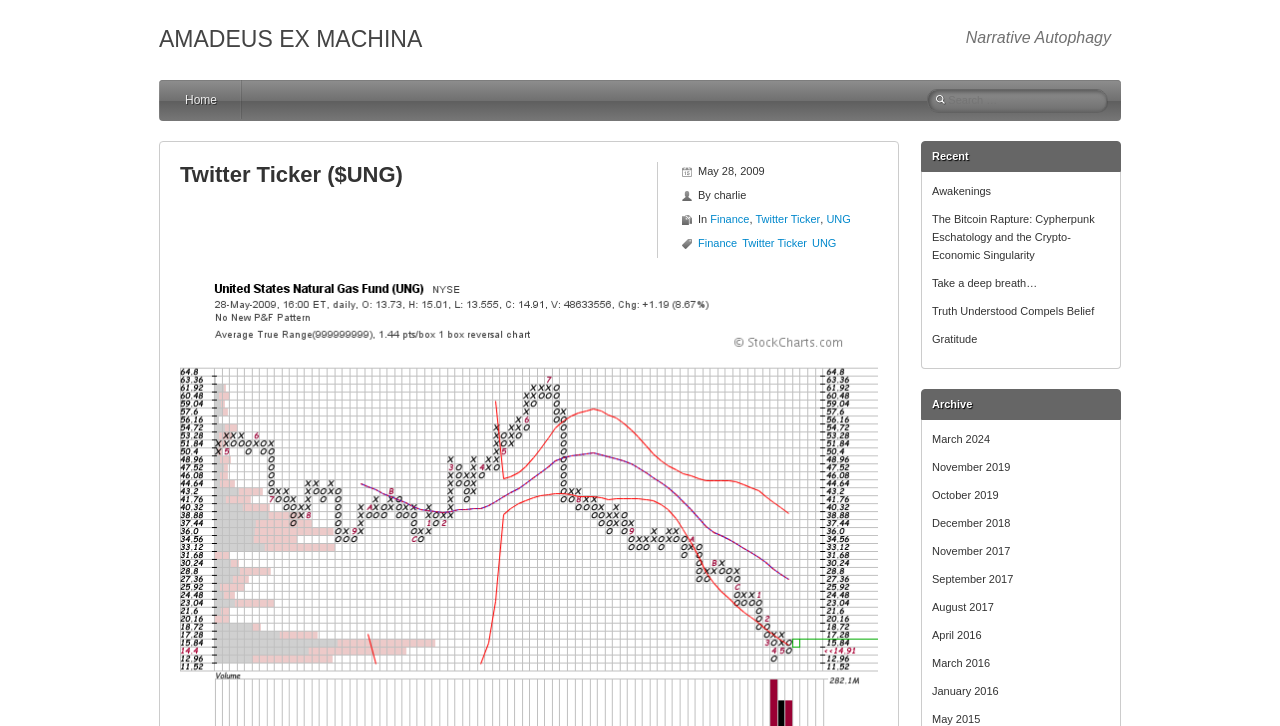Provide a single word or phrase answer to the question: 
What is the date of the oldest post?

May 28, 2009